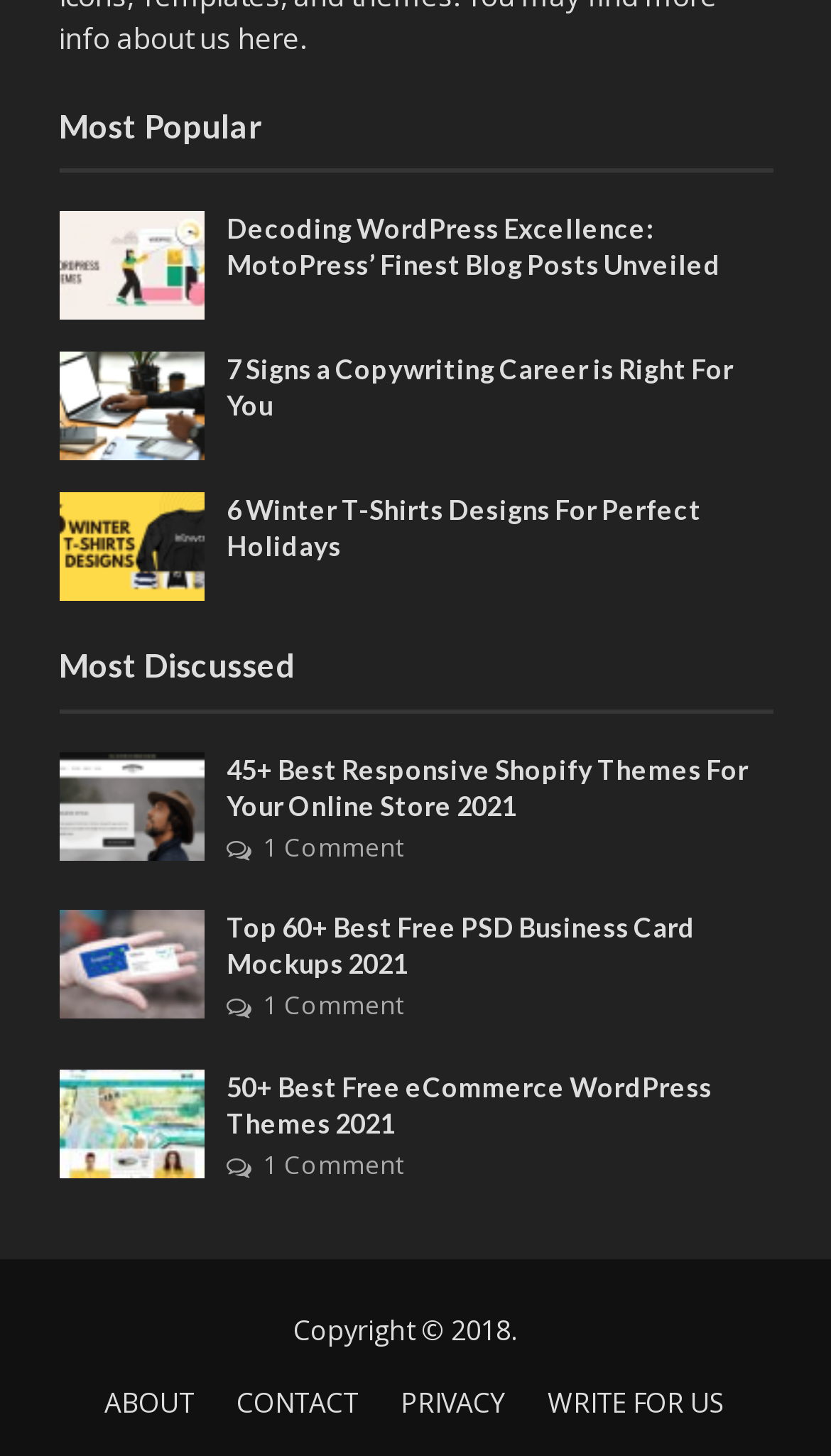Please find the bounding box coordinates of the section that needs to be clicked to achieve this instruction: "click on the 'Most Popular' heading".

[0.071, 0.071, 0.929, 0.116]